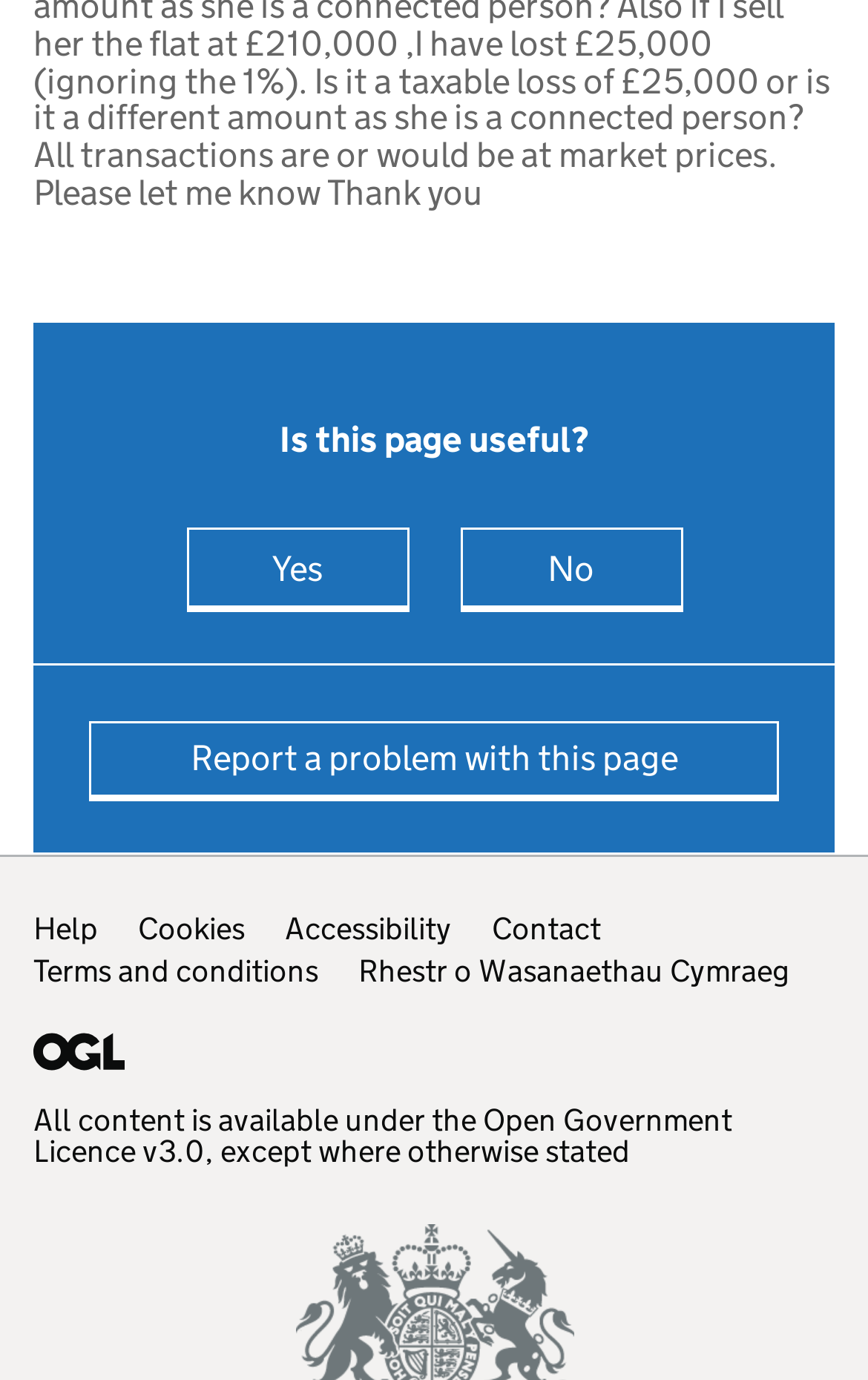What type of links are listed under 'Support links'?
Based on the image content, provide your answer in one word or a short phrase.

Help, Cookies, etc.